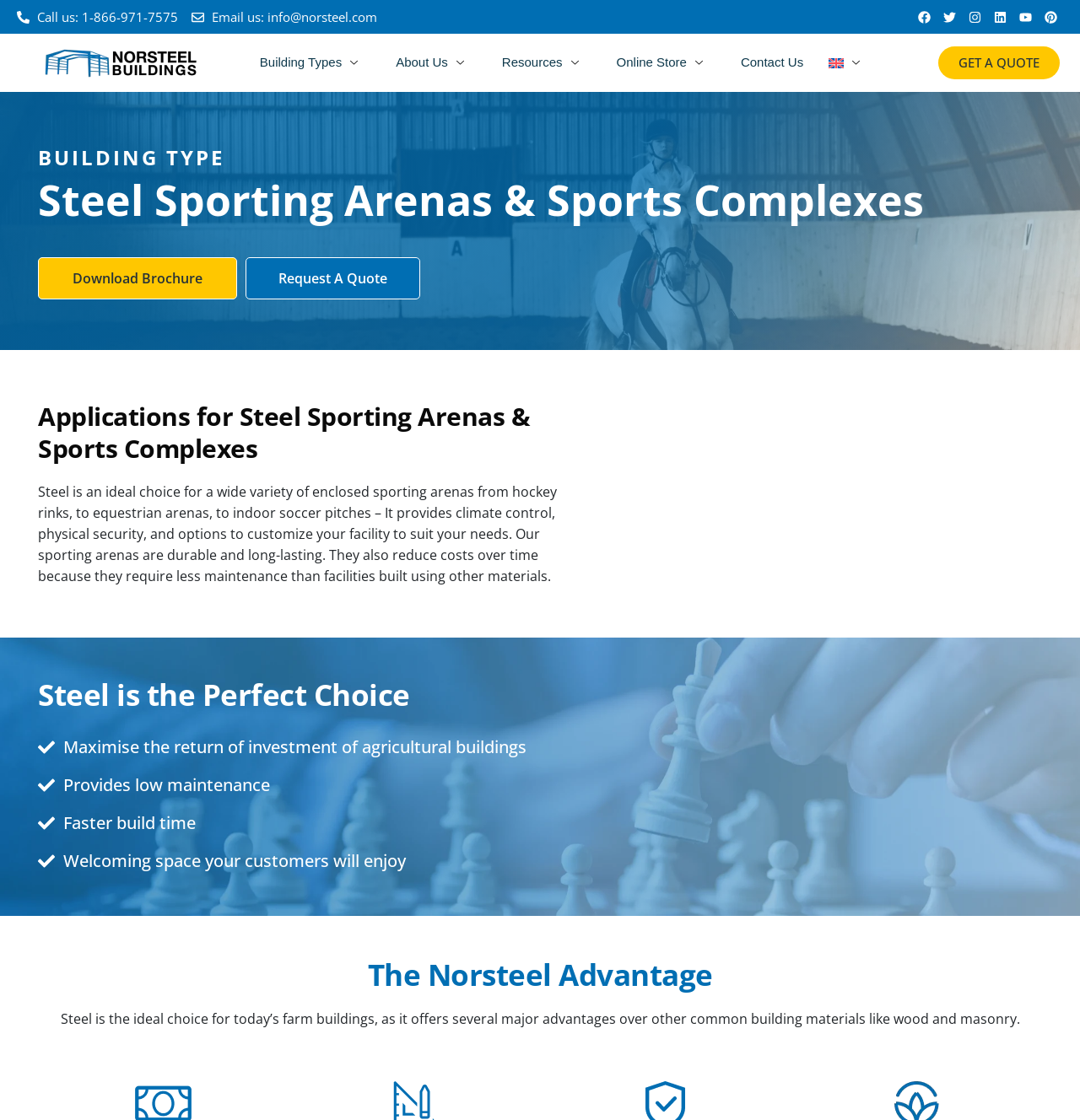Determine the bounding box coordinates of the element's region needed to click to follow the instruction: "Download brochure". Provide these coordinates as four float numbers between 0 and 1, formatted as [left, top, right, bottom].

[0.035, 0.23, 0.22, 0.267]